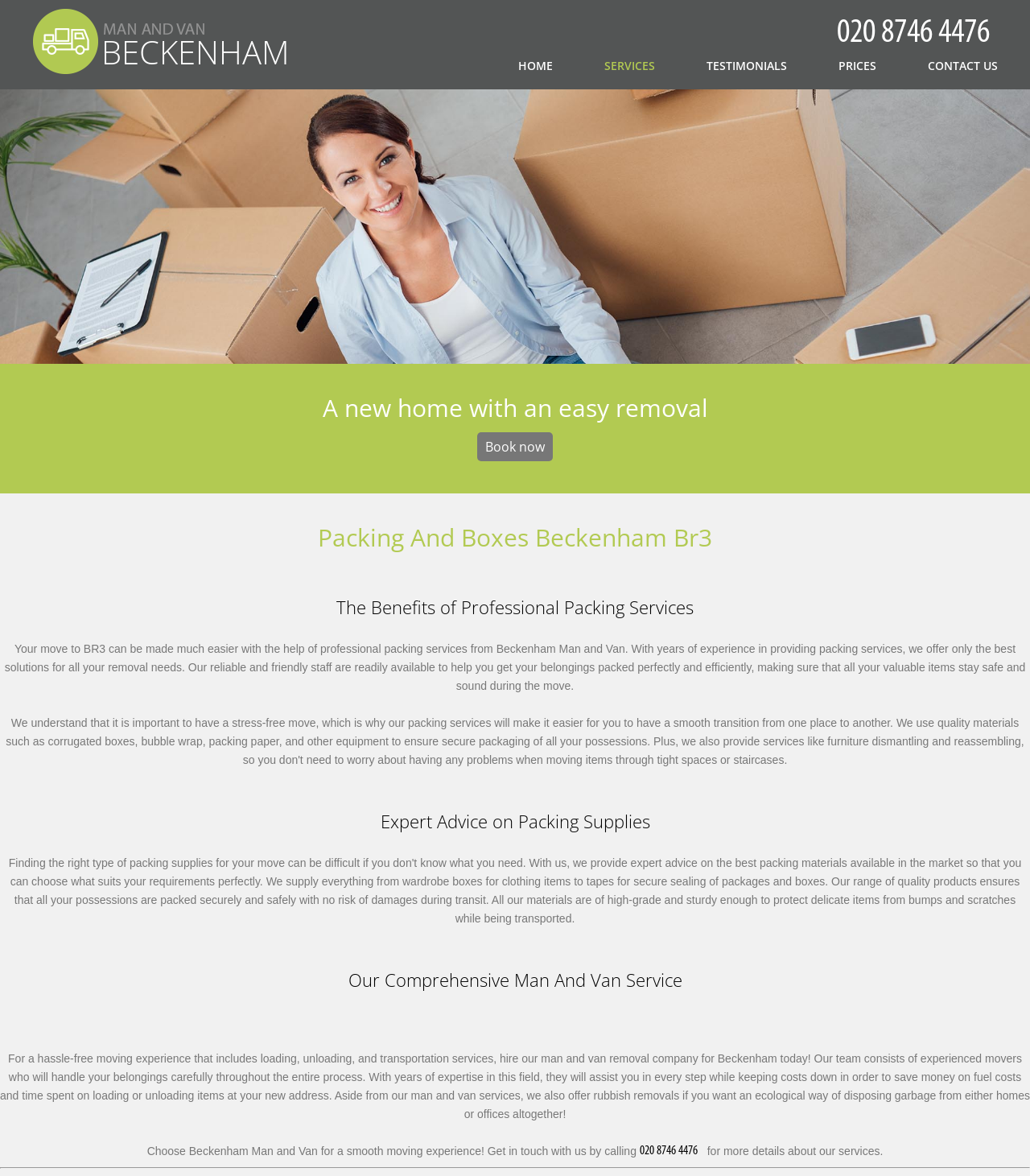Identify the bounding box coordinates of the clickable region required to complete the instruction: "Book now". The coordinates should be given as four float numbers within the range of 0 and 1, i.e., [left, top, right, bottom].

[0.463, 0.368, 0.537, 0.392]